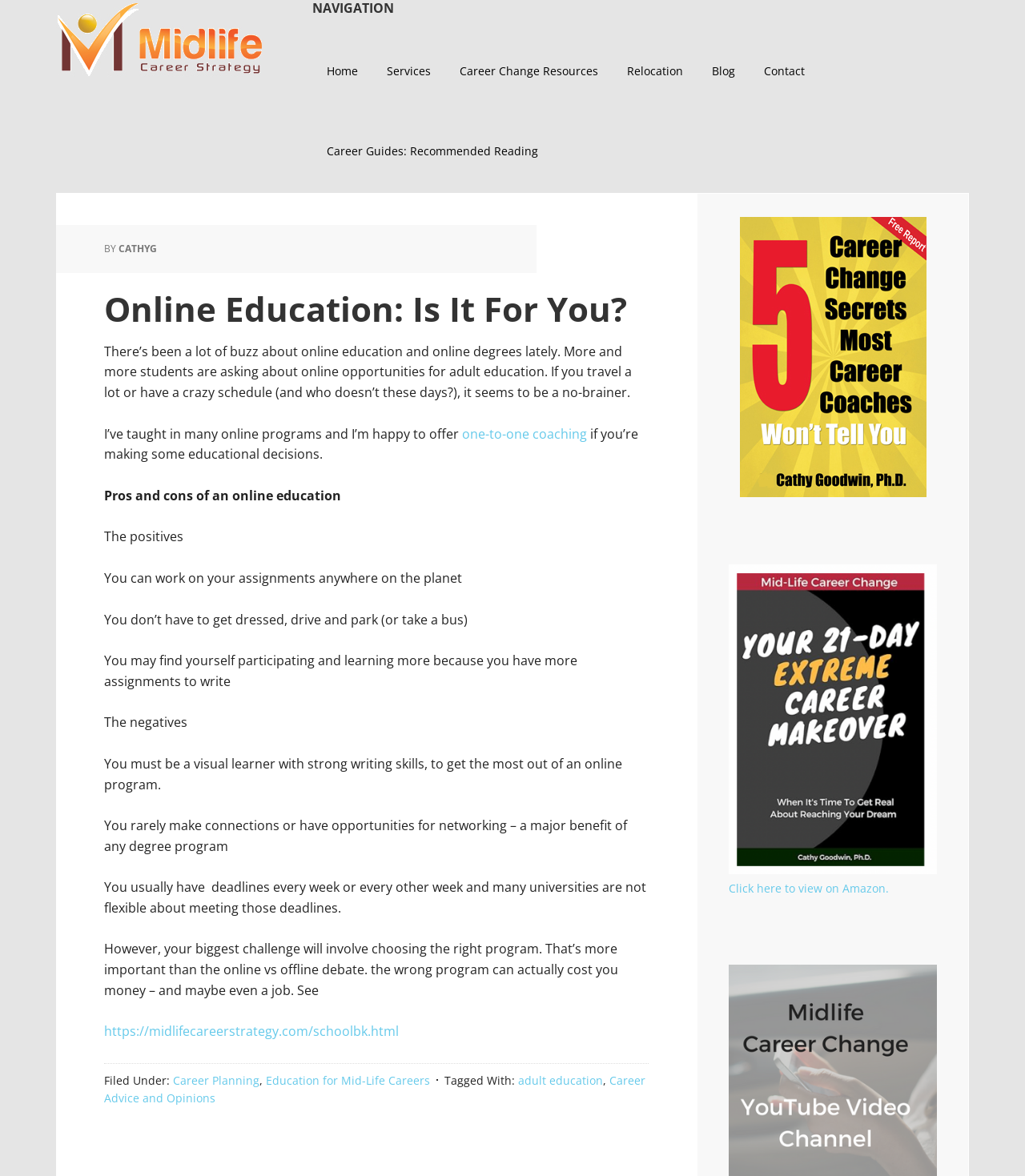Refer to the image and answer the question with as much detail as possible: What is the benefit of online education mentioned in the article?

One of the benefits of online education mentioned in the article is that 'You can work on your assignments anywhere on the planet', which is stated in the 'The positives' section of the article.